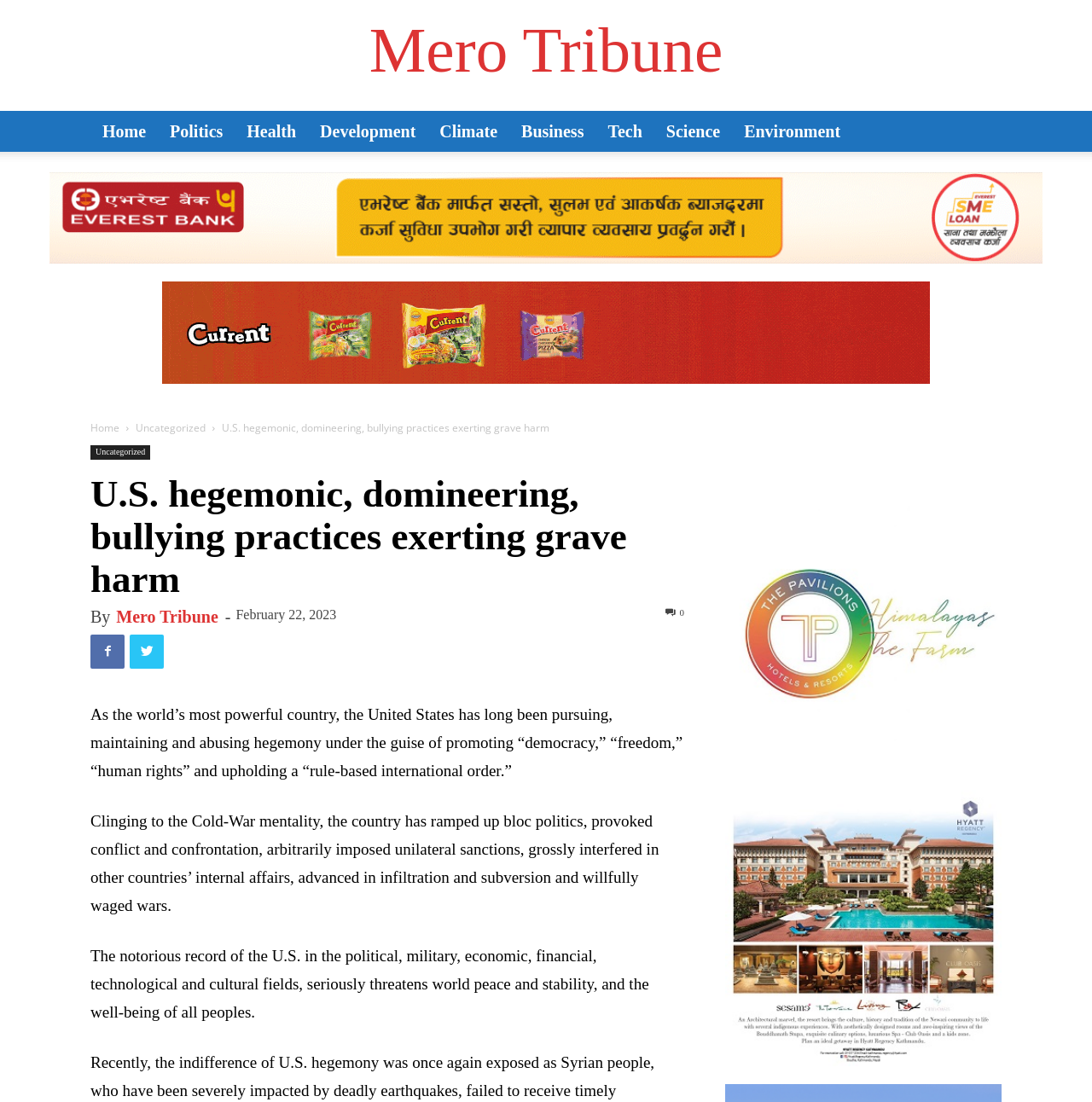Respond to the question below with a single word or phrase:
What is the date of the article?

February 22, 2023